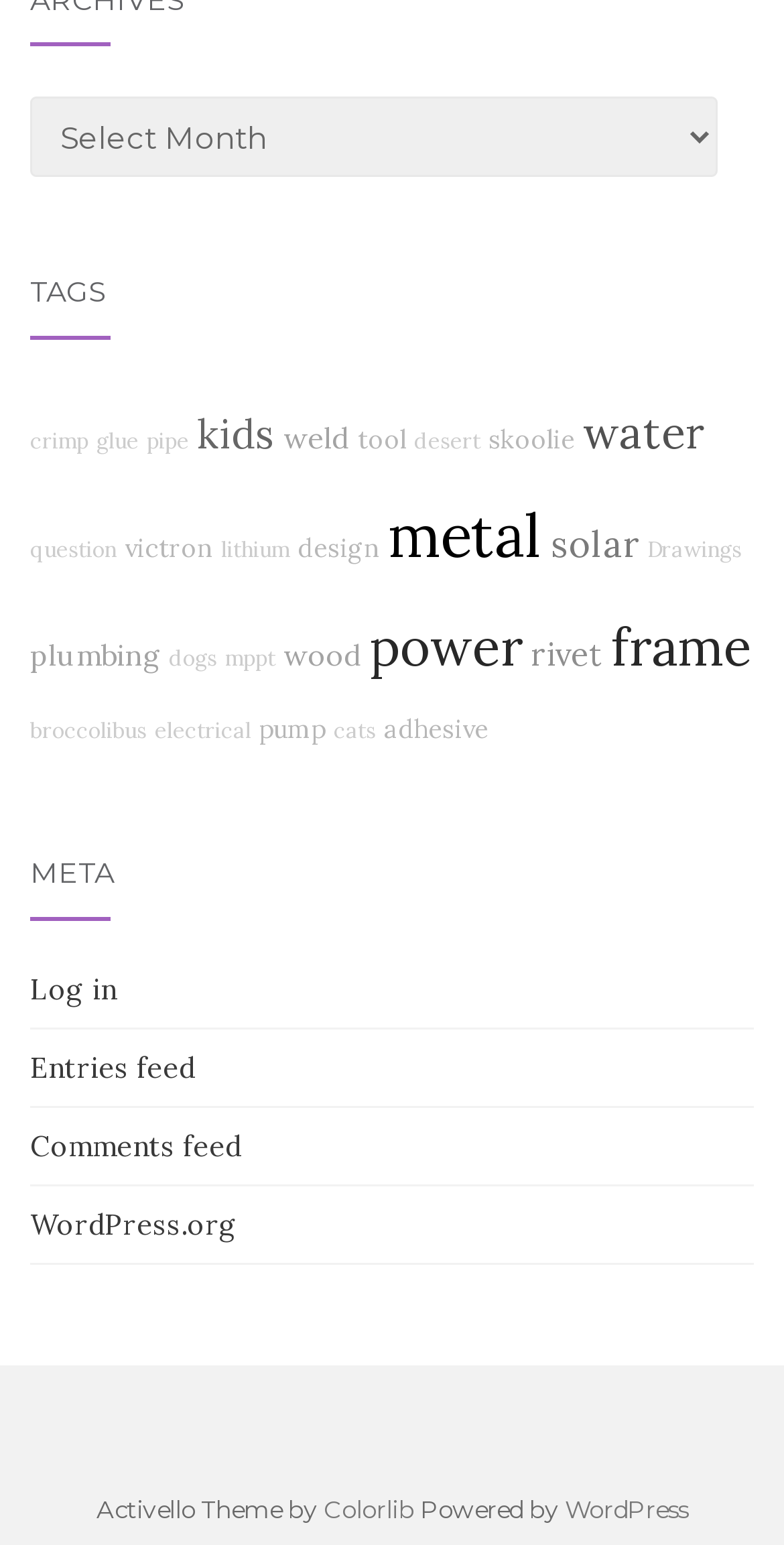Determine the bounding box for the UI element as described: "broccolibus". The coordinates should be represented as four float numbers between 0 and 1, formatted as [left, top, right, bottom].

[0.038, 0.464, 0.187, 0.482]